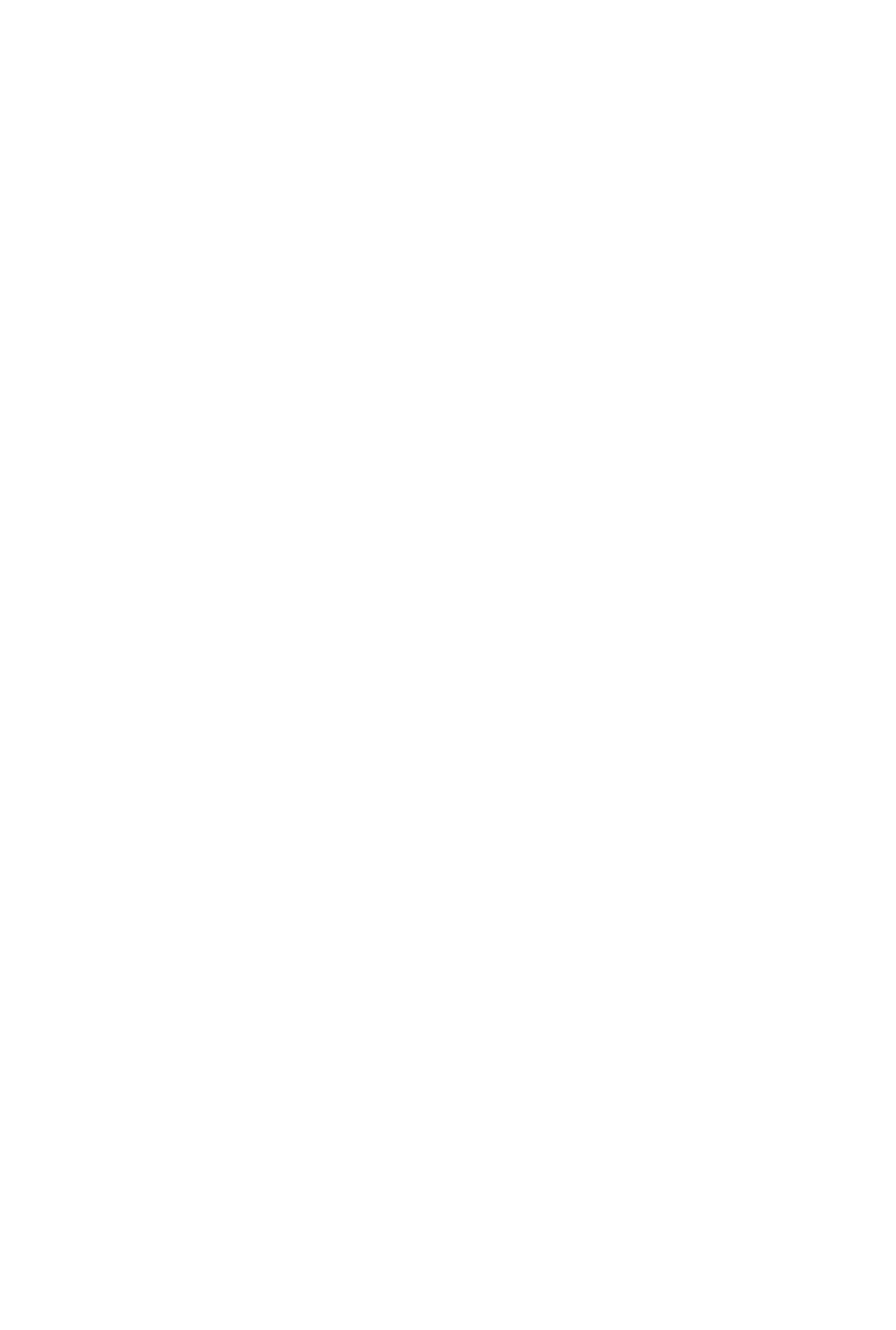Find the bounding box coordinates of the clickable element required to execute the following instruction: "Read the latest issue". Provide the coordinates as four float numbers between 0 and 1, i.e., [left, top, right, bottom].

[0.051, 0.635, 0.233, 0.661]